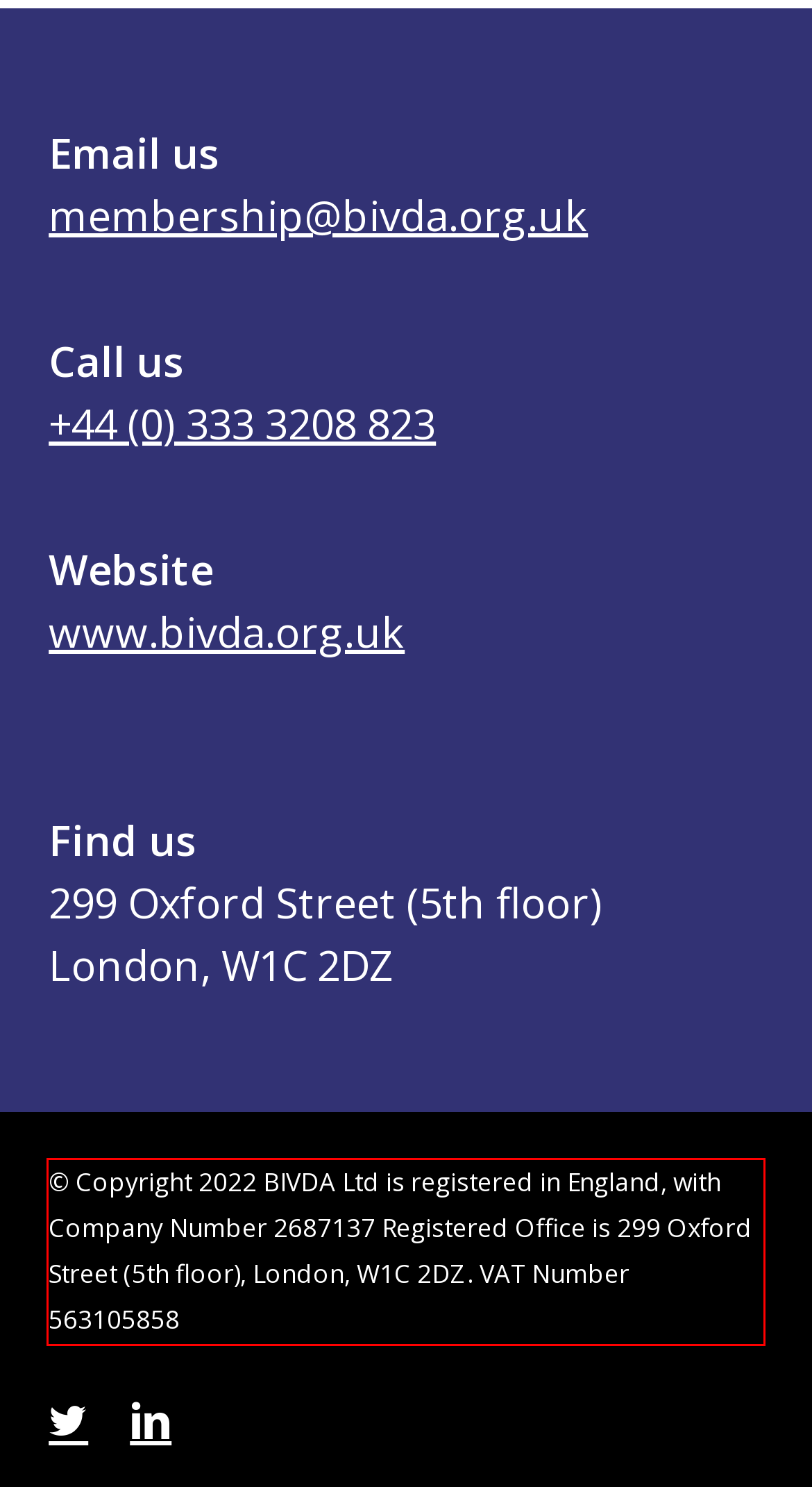From the given screenshot of a webpage, identify the red bounding box and extract the text content within it.

© Copyright 2022 BIVDA Ltd is registered in England, with Company Number 2687137 Registered Office is 299 Oxford Street (5th floor), London, W1C 2DZ. VAT Number 563105858